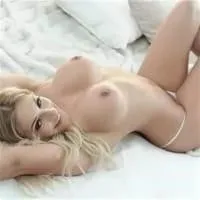Utilize the details in the image to give a detailed response to the question: Is the caption a statement or a question?

The caption is a declarative sentence that expresses an apology, rather than a question that seeks information or clarification.